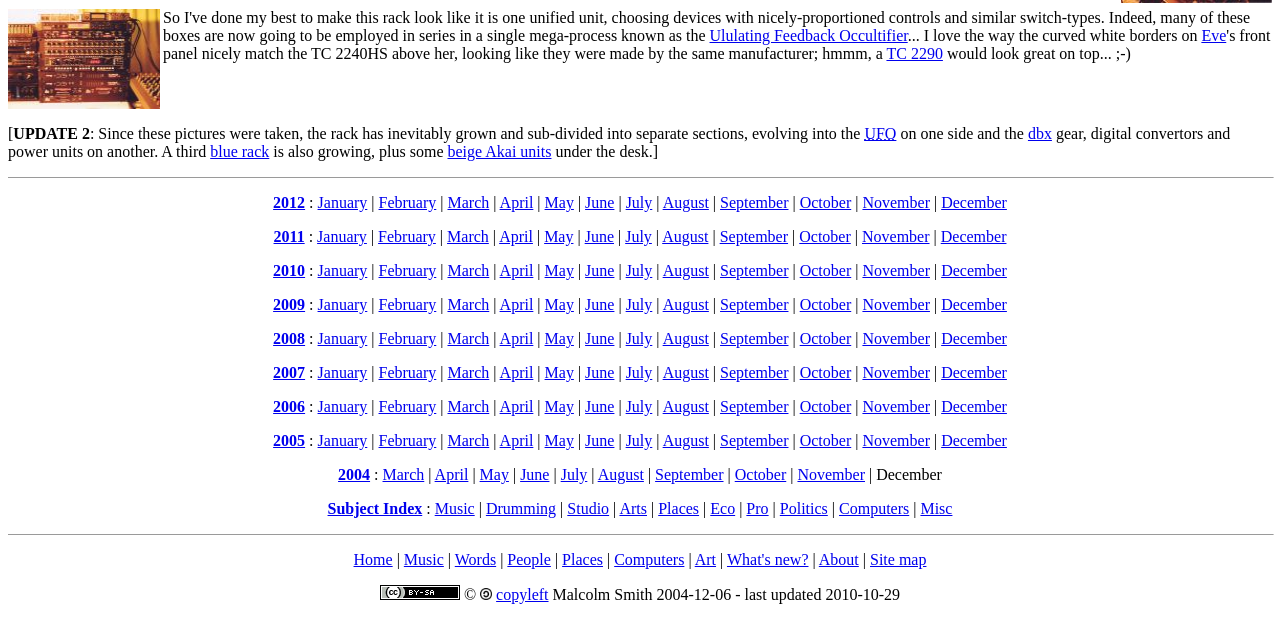What is the name of the device mentioned?
Please answer the question with a single word or phrase, referencing the image.

UFO